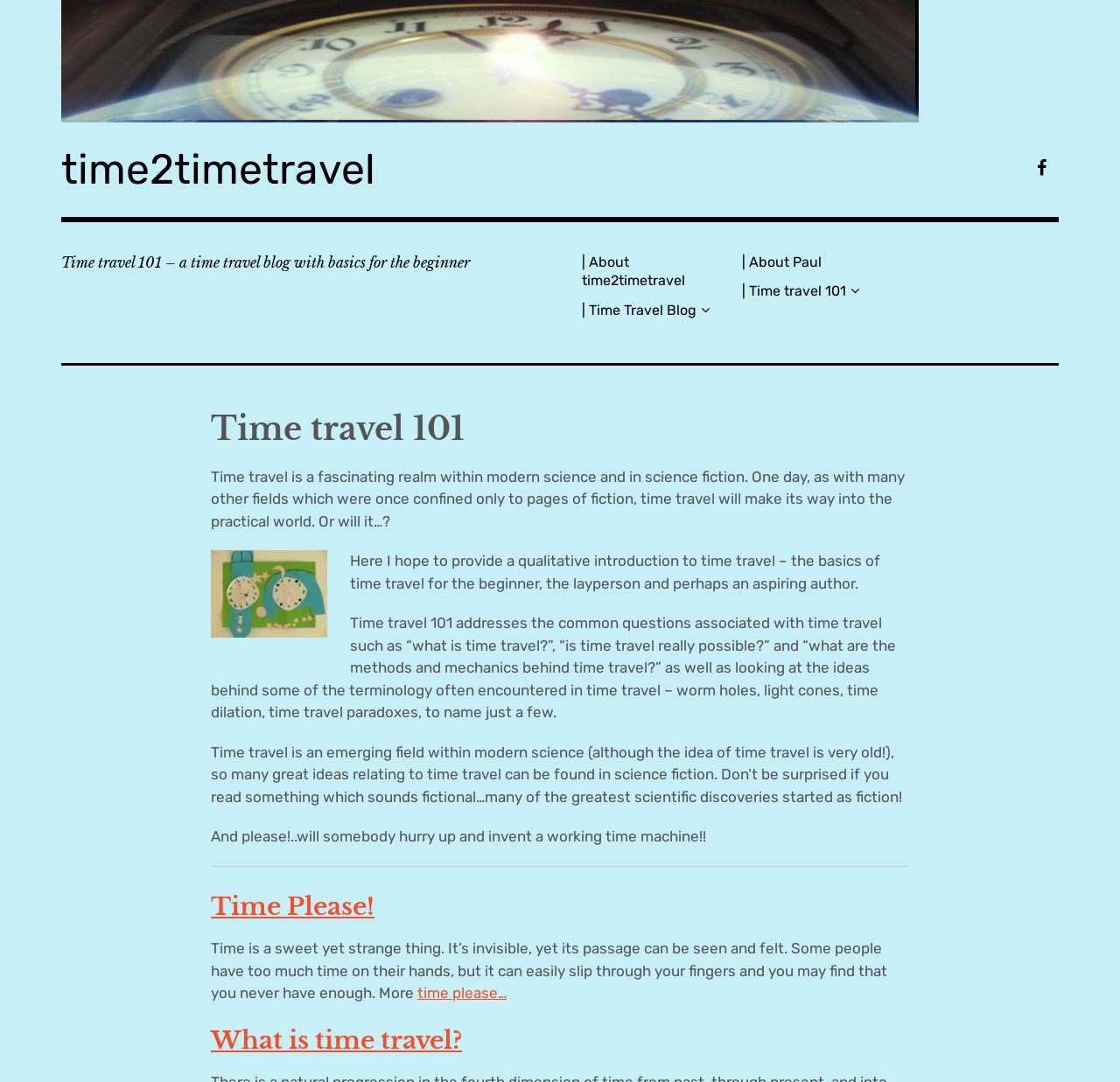What is the topic of the article?
Give a single word or phrase answer based on the content of the image.

Time travel